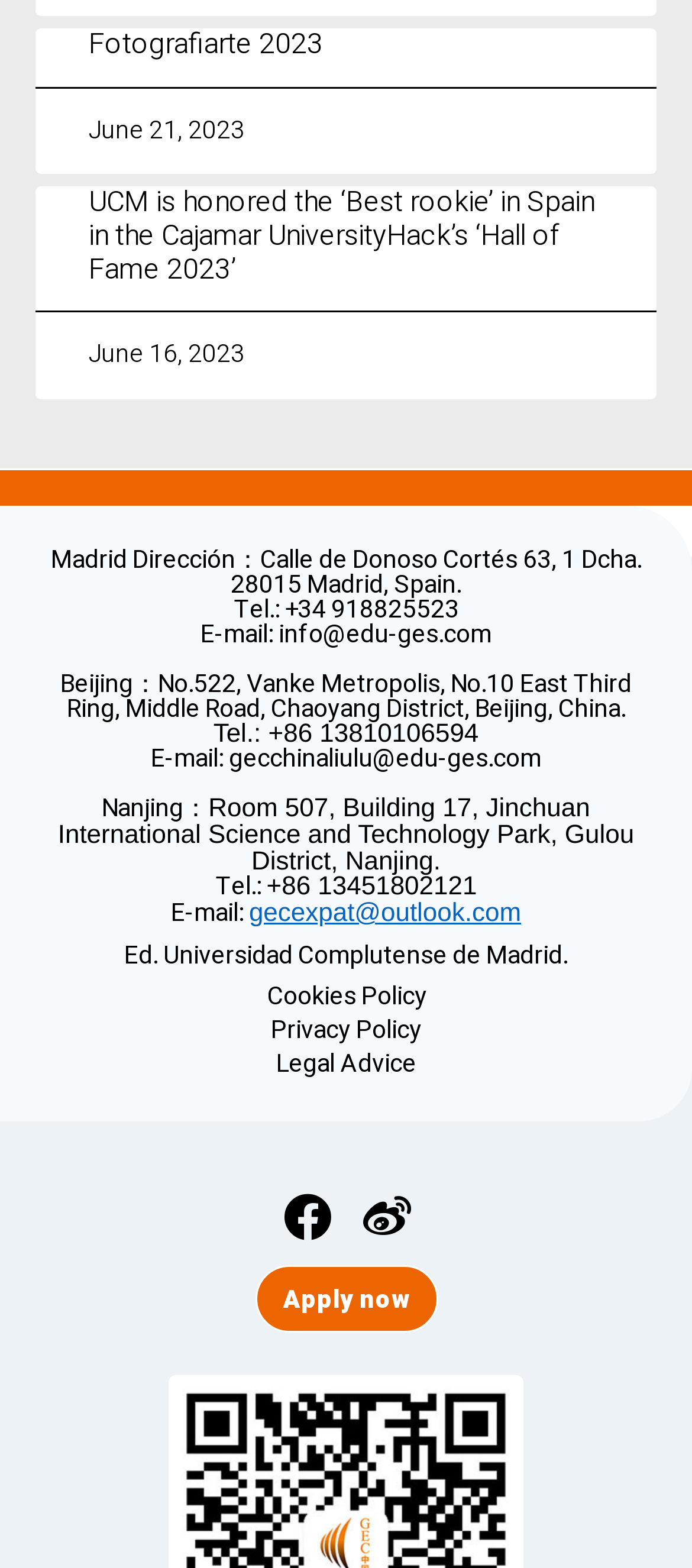Please identify the bounding box coordinates of the region to click in order to complete the task: "Apply now". The coordinates must be four float numbers between 0 and 1, specified as [left, top, right, bottom].

[0.368, 0.806, 0.632, 0.849]